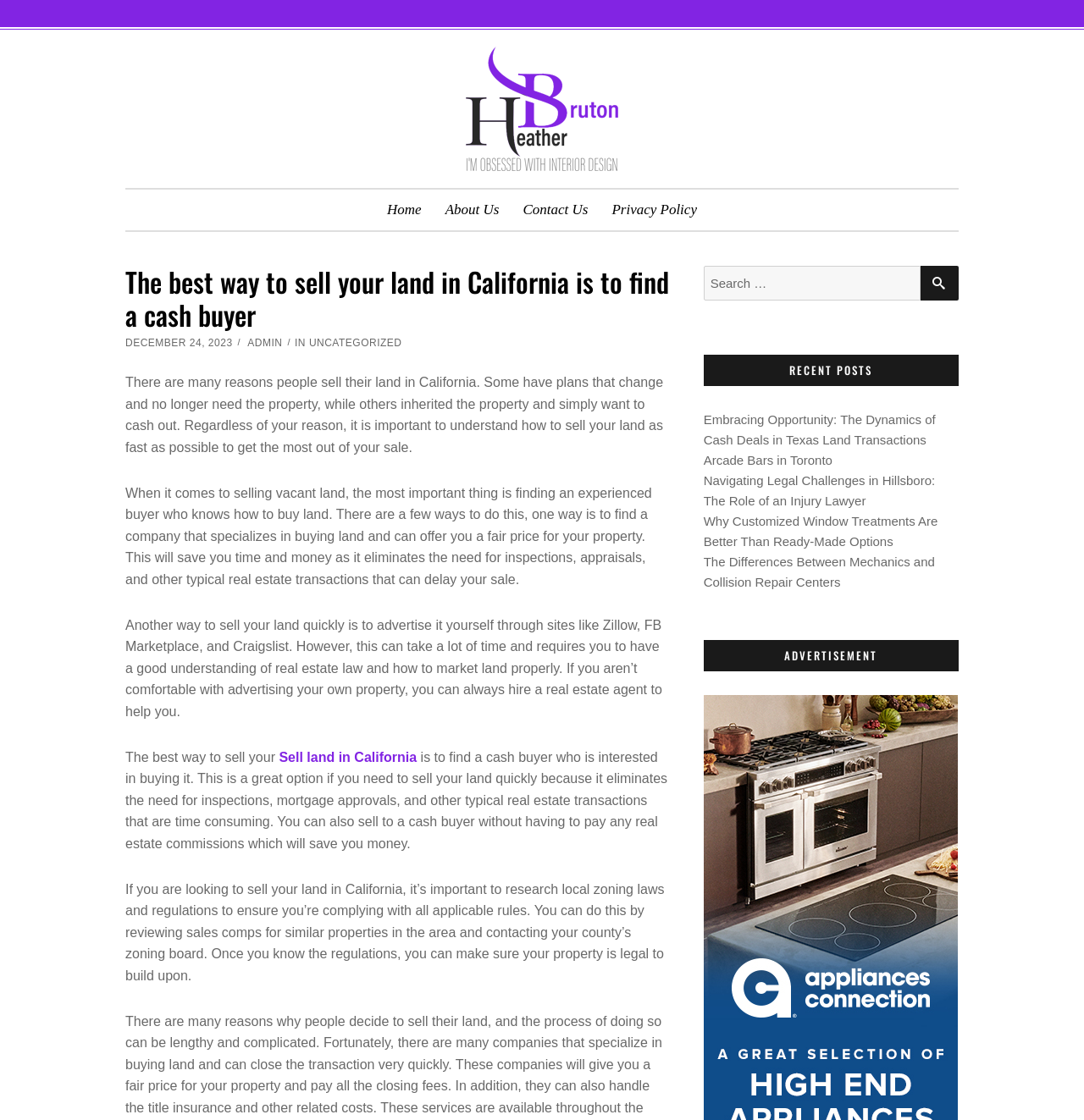Please specify the bounding box coordinates of the area that should be clicked to accomplish the following instruction: "Check the 'RECENT POSTS' section". The coordinates should consist of four float numbers between 0 and 1, i.e., [left, top, right, bottom].

[0.649, 0.317, 0.884, 0.345]